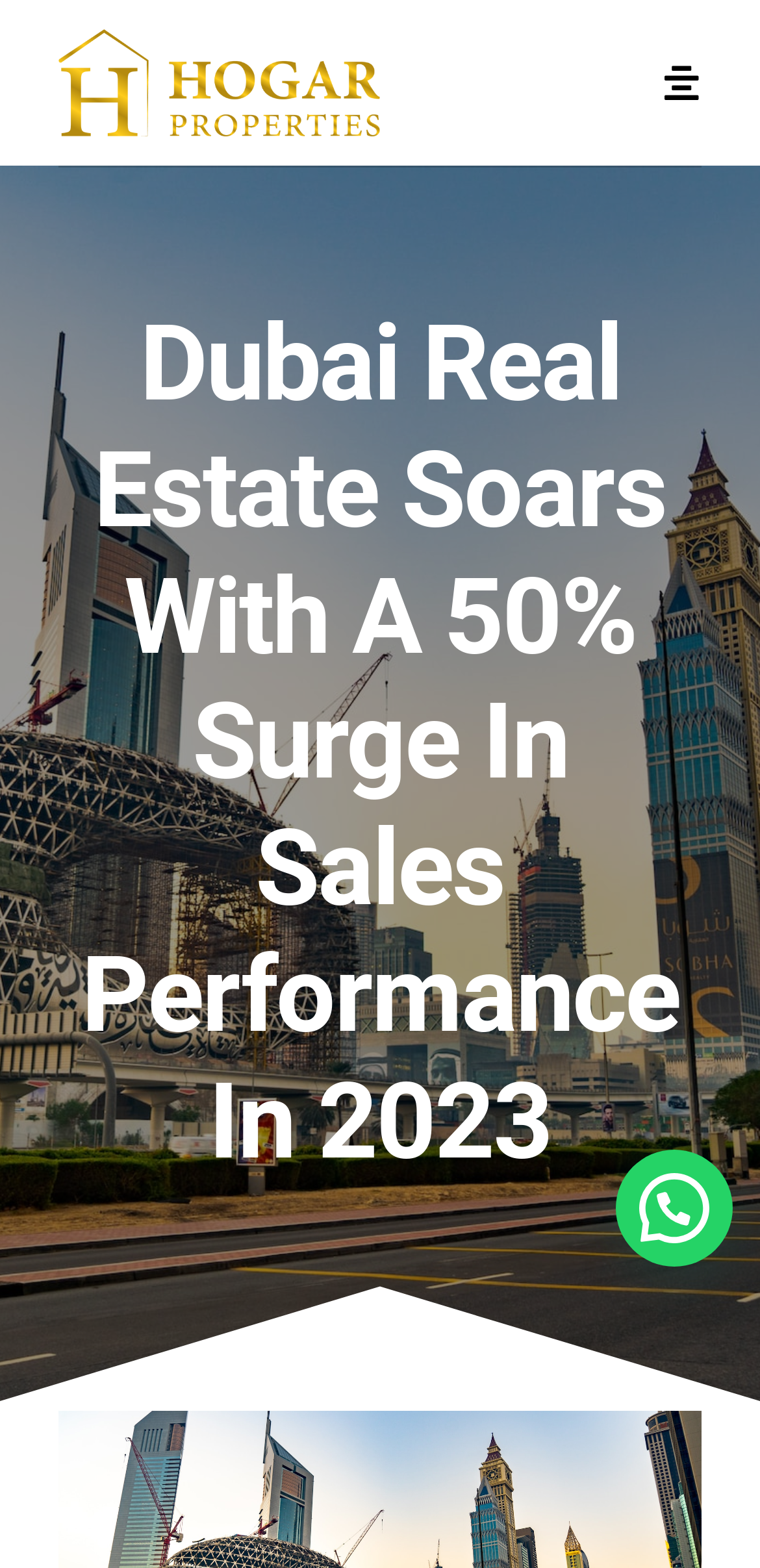How many main menu items are there?
With the help of the image, please provide a detailed response to the question.

By examining the navigation menu, I can see that there are 7 main menu items, which are 'Home', 'About Us', 'Our Team', 'Properties', 'Blog', and 'Contact Us'.